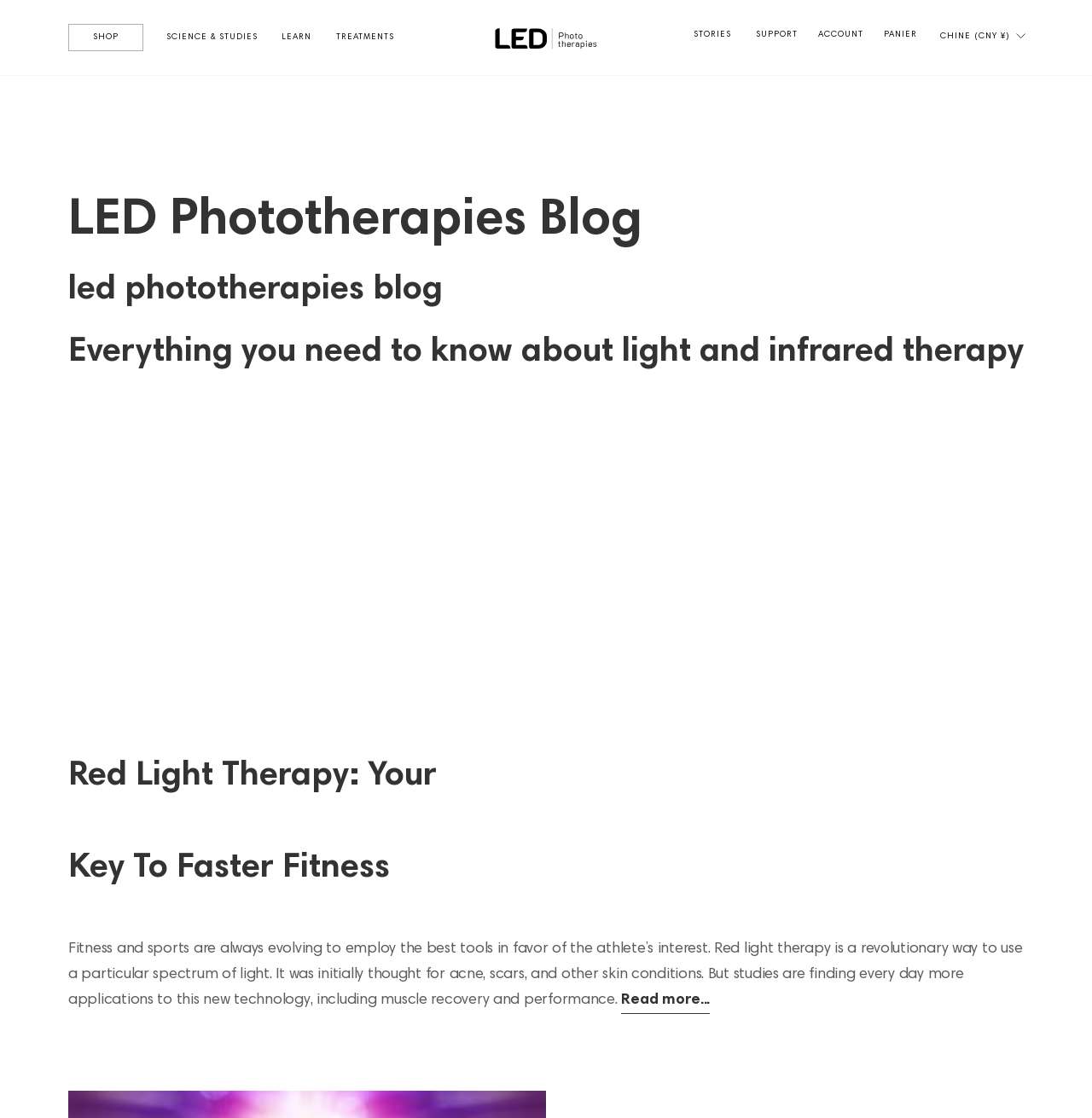Kindly determine the bounding box coordinates for the area that needs to be clicked to execute this instruction: "Click the SHOP link".

[0.062, 0.021, 0.131, 0.046]